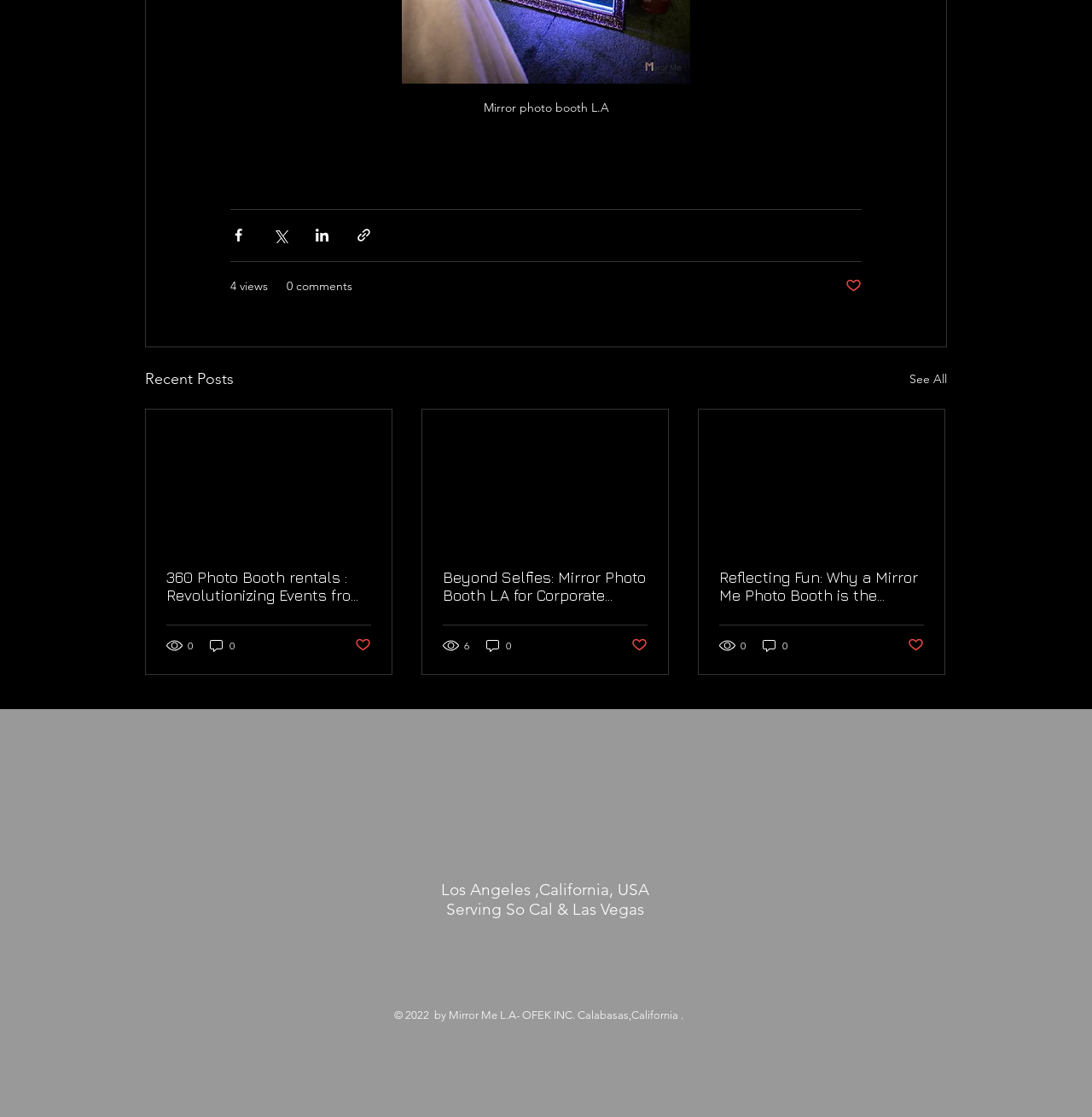Could you find the bounding box coordinates of the clickable area to complete this instruction: "See all recent posts"?

[0.833, 0.328, 0.867, 0.35]